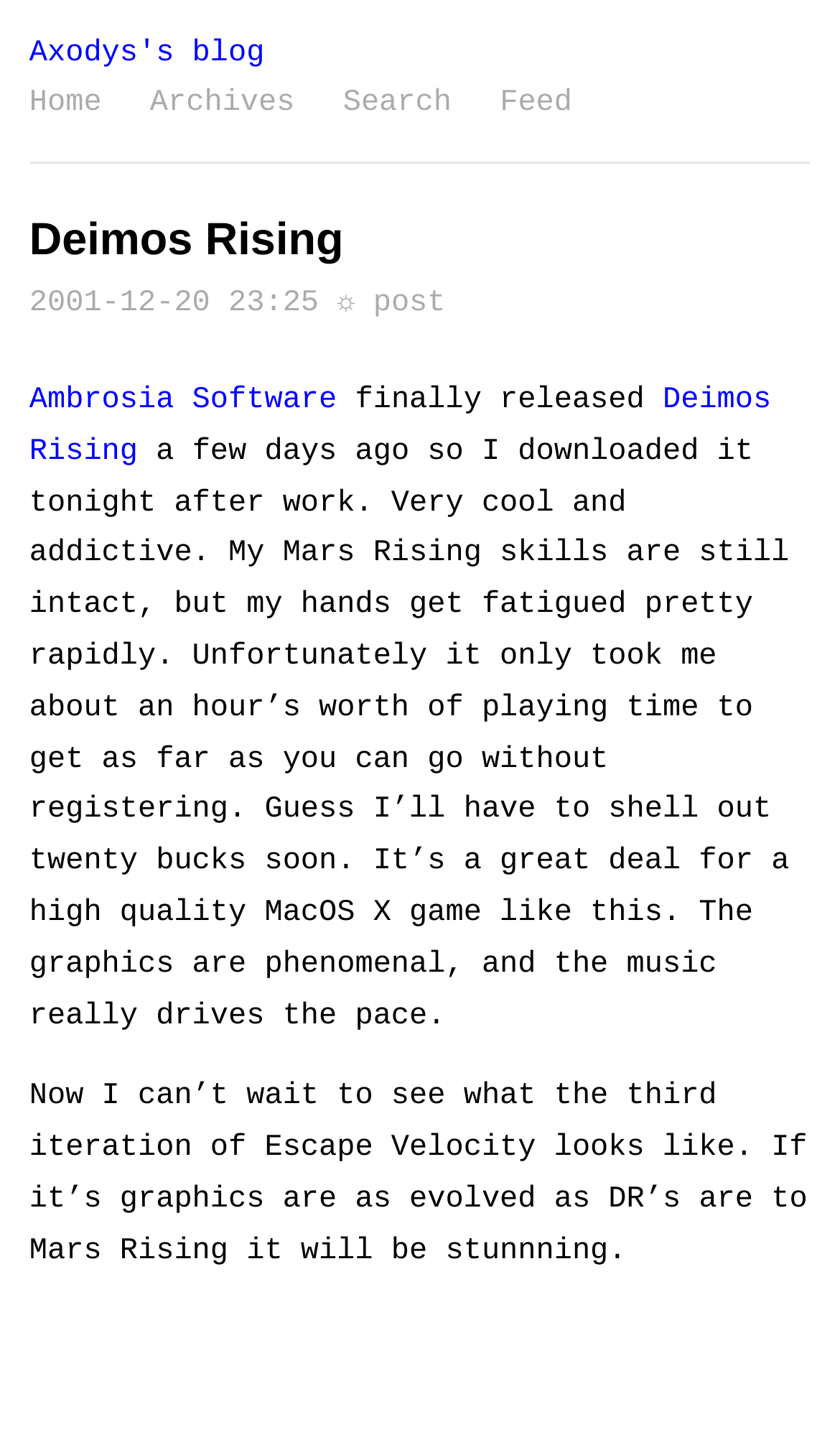Please give a one-word or short phrase response to the following question: 
What is the date of the post?

2001-12-20